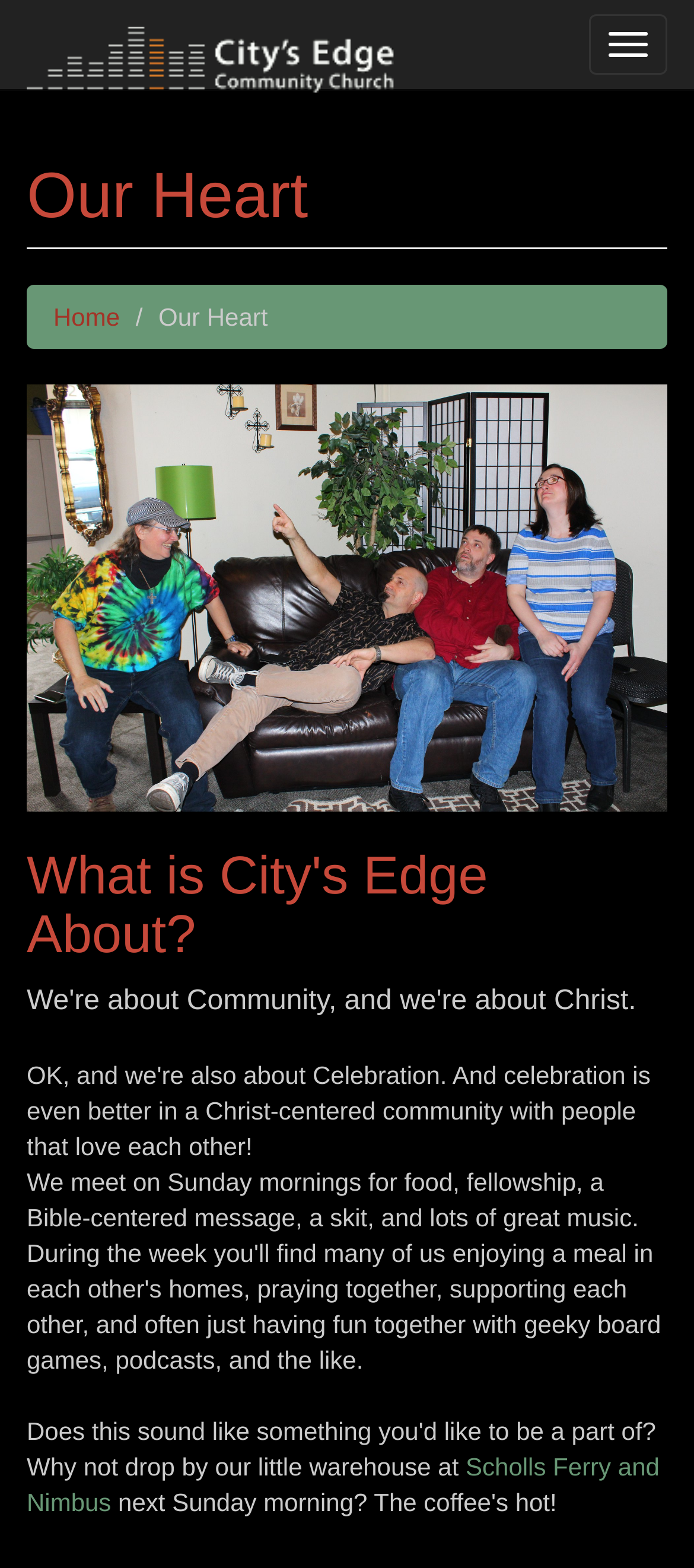What is the name of the community church?
Using the image, give a concise answer in the form of a single word or short phrase.

City's Edge Community Church